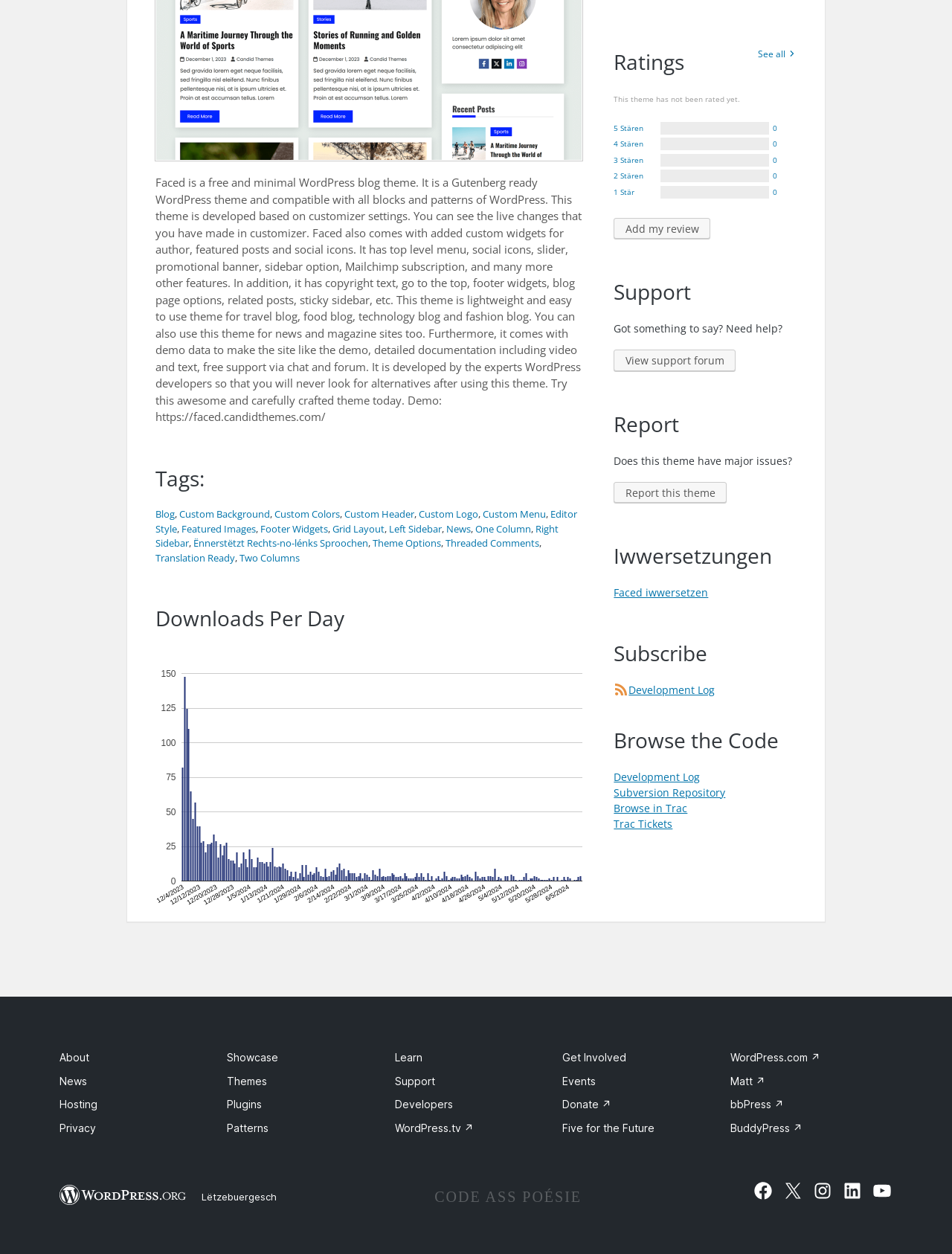Extract the bounding box for the UI element that matches this description: "Showcase".

[0.239, 0.838, 0.292, 0.848]